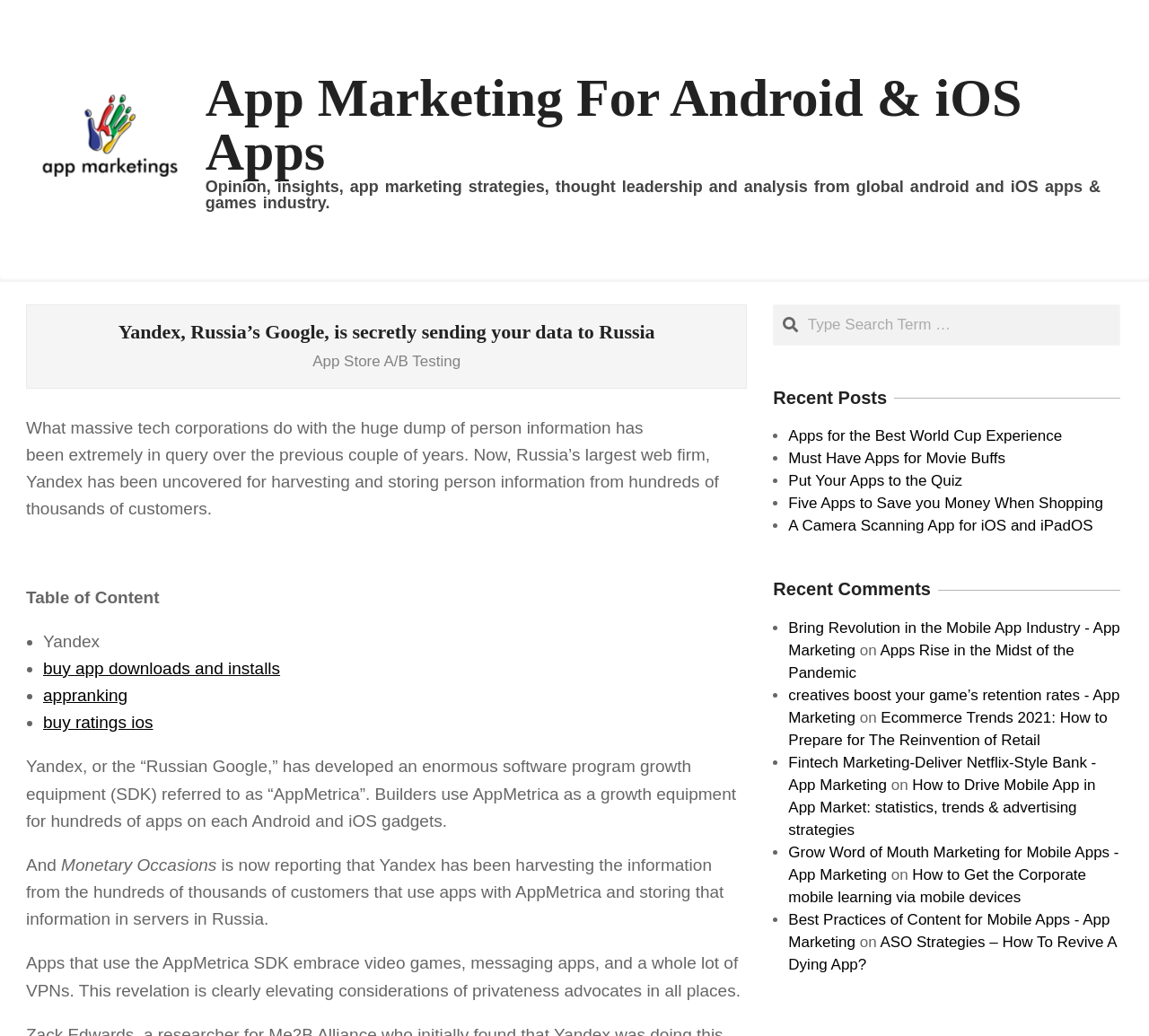What is the name of the company mentioned in the article?
Kindly offer a comprehensive and detailed response to the question.

The article mentions 'Yandex, Russia’s largest internet company' in the first paragraph, indicating that Yandex is the company being referred to.